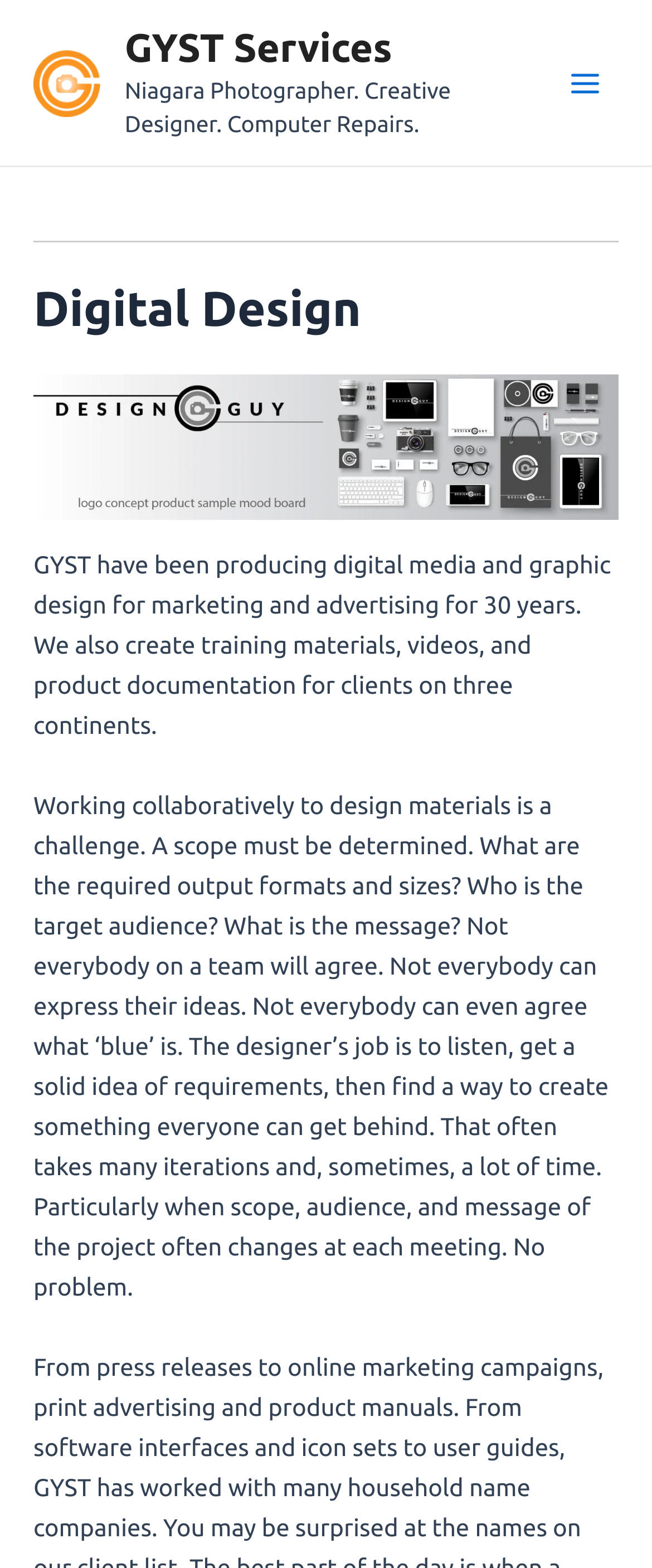Identify and provide the bounding box coordinates of the UI element described: "GYST Services". The coordinates should be formatted as [left, top, right, bottom], with each number being a float between 0 and 1.

[0.191, 0.017, 0.602, 0.044]